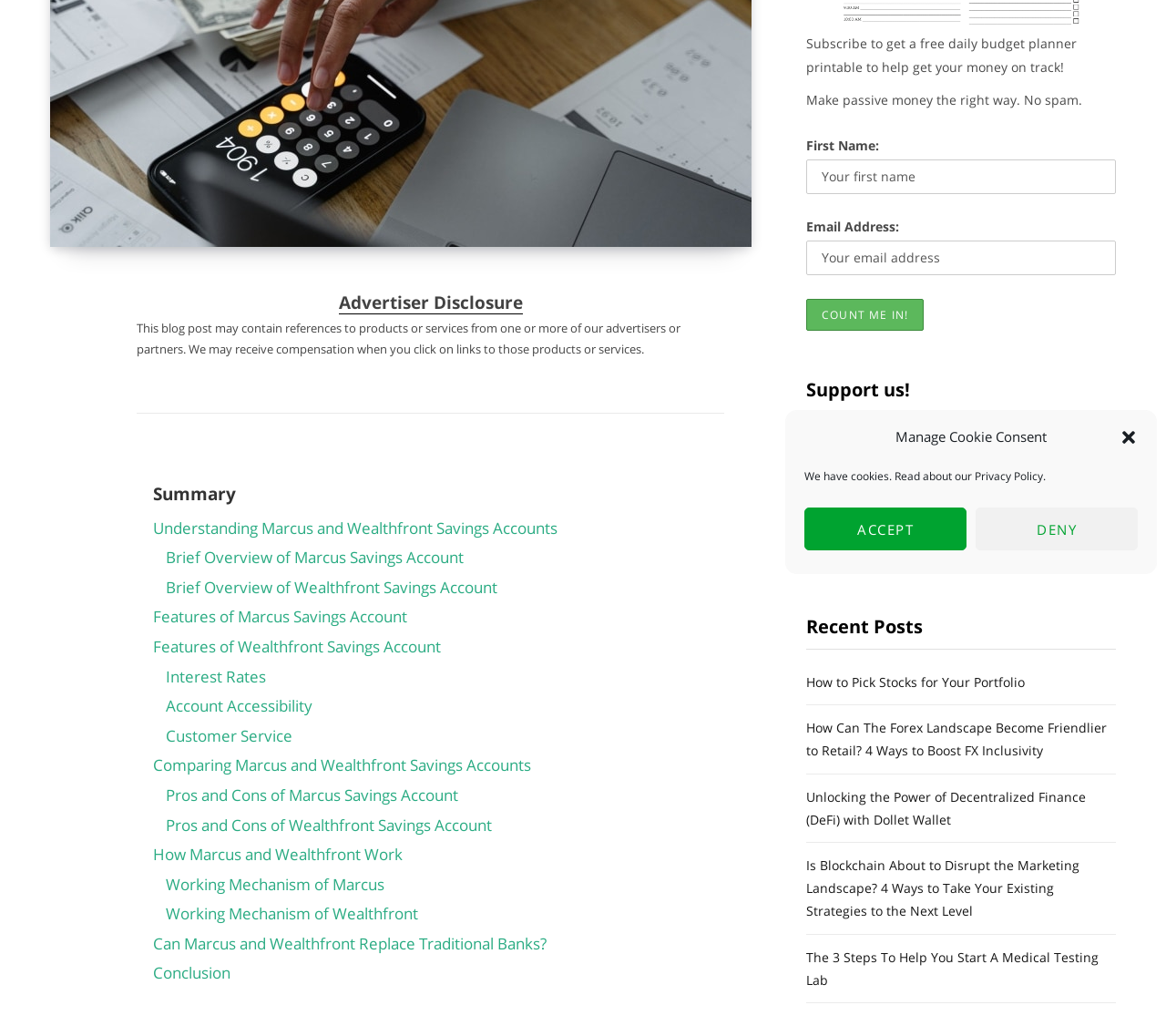Locate the bounding box of the UI element described in the following text: "Account Accessibility".

[0.142, 0.671, 0.268, 0.691]